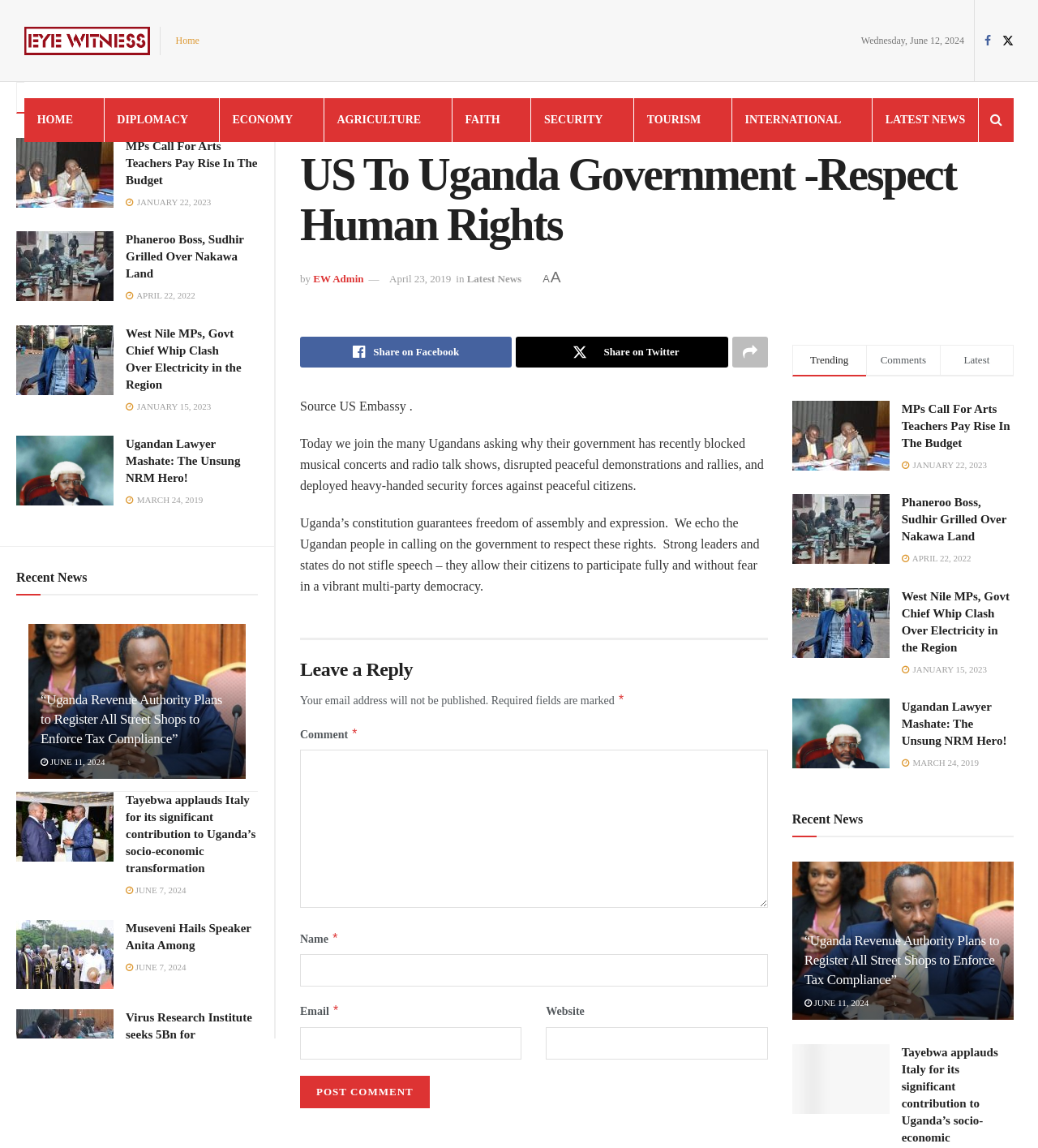Create a full and detailed caption for the entire webpage.

This webpage appears to be a news article page from Eyewitness News, with a focus on Ugandan news and politics. At the top of the page, there are several links to different sections of the website, including "Home", "Diplomacy", "Economy", and others. Below this, there is a heading that reads "US To Uganda Government -Respect Human Rights" and a subheading that mentions the US Embassy.

The main content of the page is a news article that discusses the Ugandan government's recent actions, including blocking musical concerts and radio talk shows, disrupting peaceful demonstrations, and deploying heavy-handed security forces against citizens. The article quotes the Ugandan constitution, which guarantees freedom of assembly and expression, and calls on the government to respect these rights.

Below the article, there are several links to share the article on social media platforms, including Facebook and Twitter. There is also a section for leaving a reply or comment, with fields for entering a name, email address, and website, as well as a text box for the comment itself.

On the right-hand side of the page, there is a list of recent news articles, each with a heading, a brief summary, and a link to the full article. These articles appear to be related to Ugandan news and politics, with topics including the Ugandan Revenue Authority, Museveni hailing Speaker Anita Among, and the Uganda Virus Research Institute seeking compensation.

At the very top of the page, there are three links: "Trending", "Comments", and "Latest". There is also a date displayed, which reads "Wednesday, June 12, 2024".